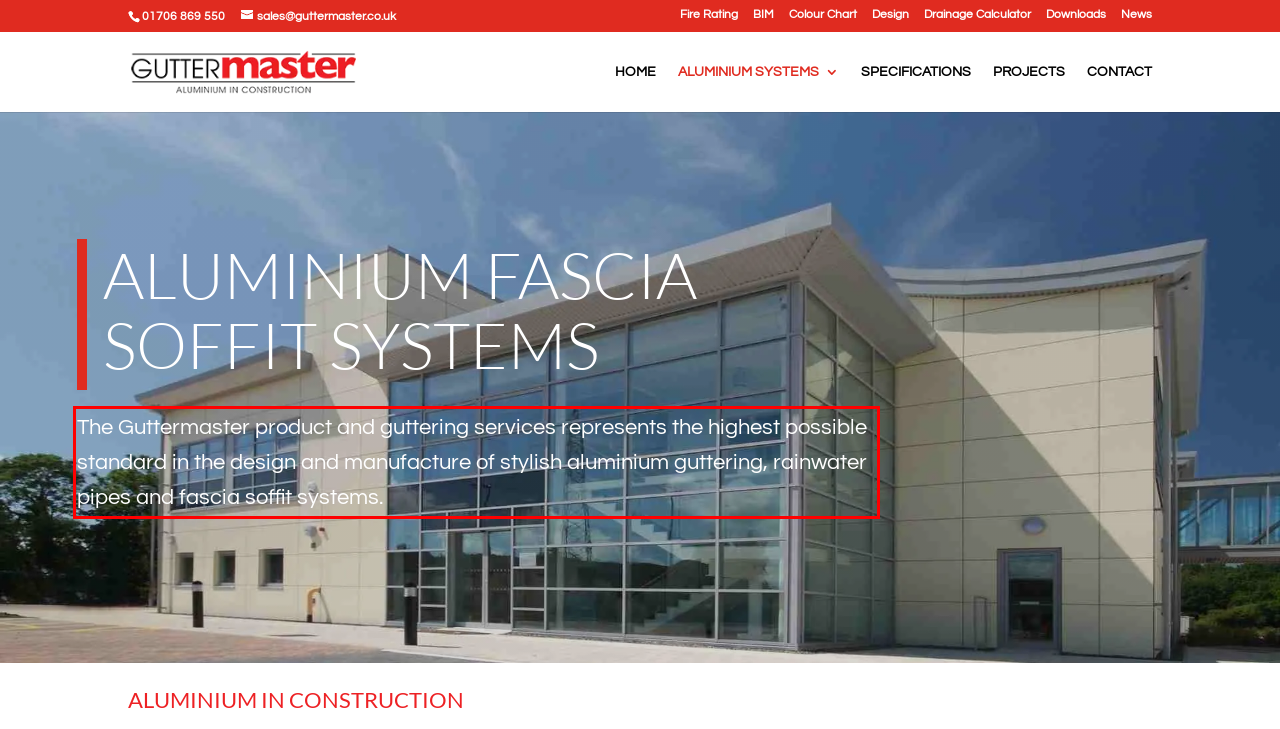Identify the red bounding box in the webpage screenshot and perform OCR to generate the text content enclosed.

The Guttermaster product and guttering services represents the highest possible standard in the design and manufacture of stylish aluminium guttering, rainwater pipes and fascia soffit systems.